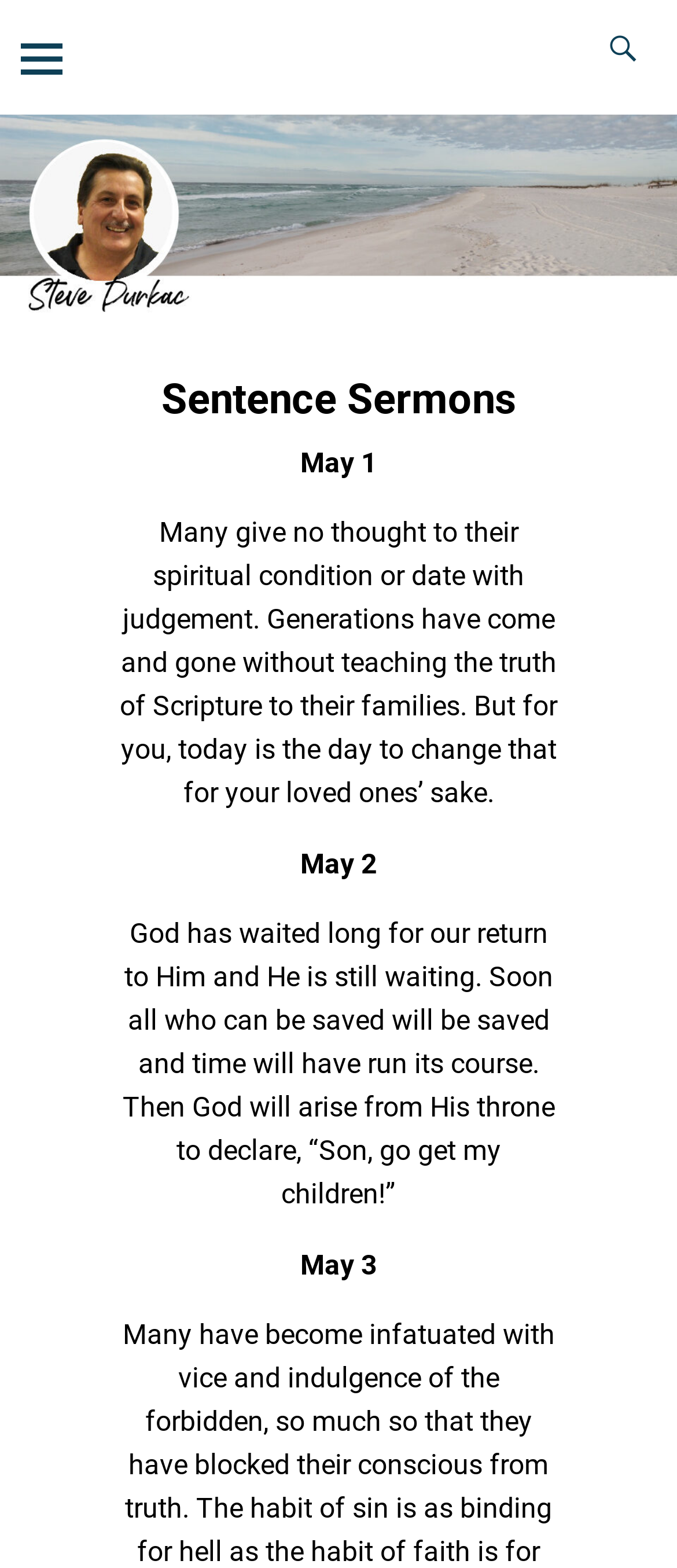What is the title of the first sermon?
Using the image as a reference, answer with just one word or a short phrase.

Sentence Sermons